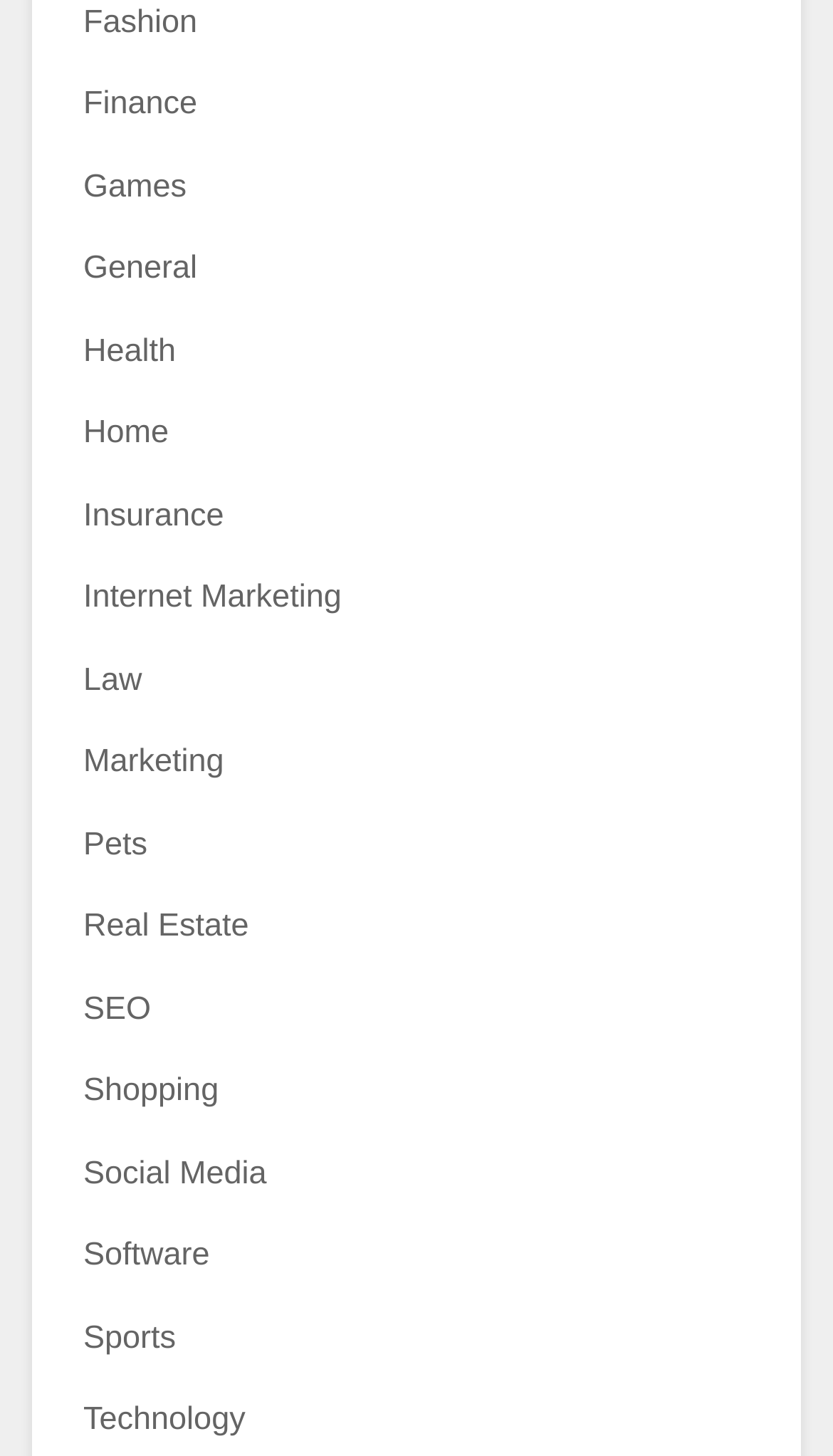Utilize the information from the image to answer the question in detail:
How many categories start with the letter 'S'?

I searched the list of links and found that there are three categories that start with the letter 'S', which are SEO, Shopping, and Sports.